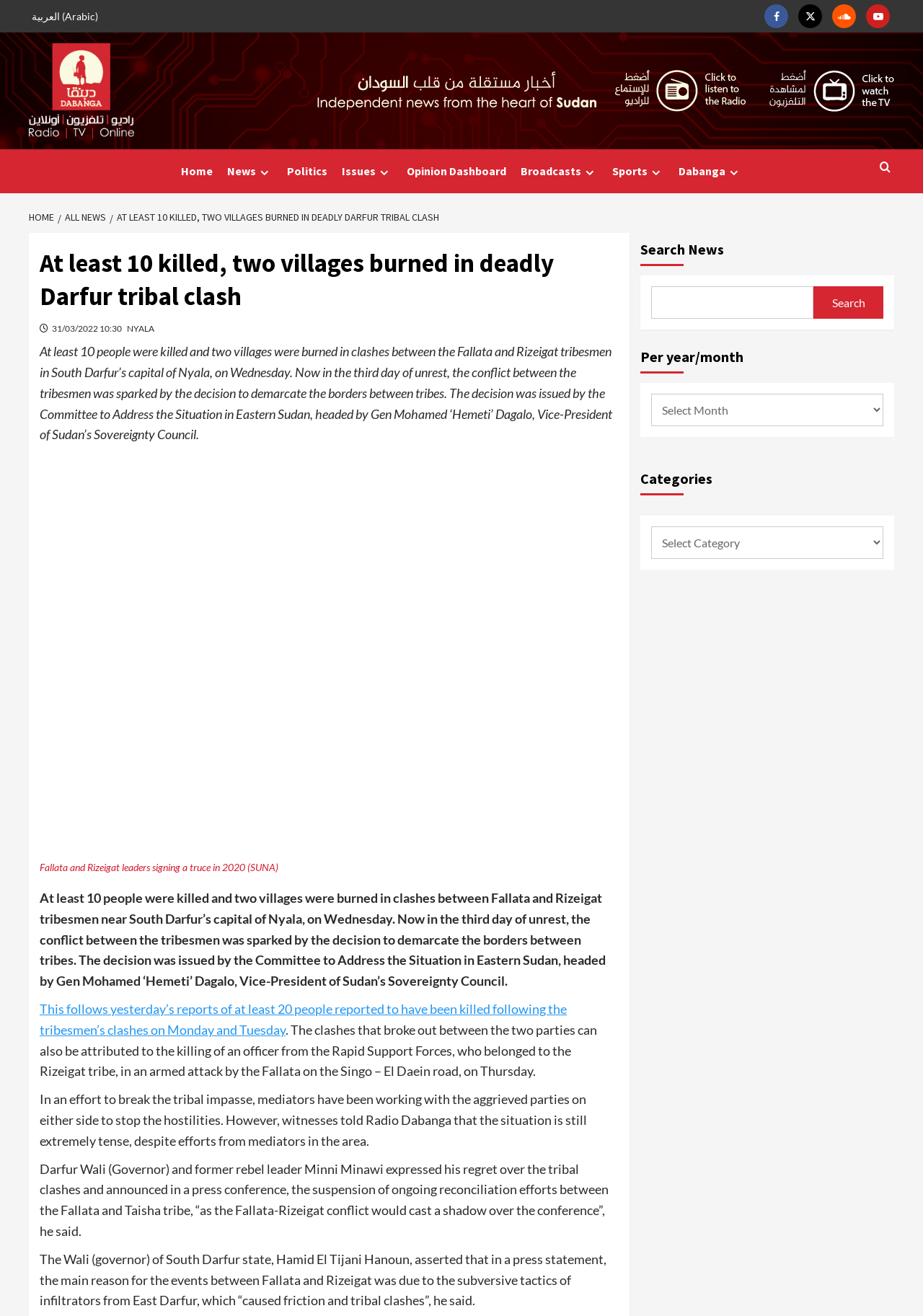How many people were killed in the tribal clash?
Could you answer the question in a detailed manner, providing as much information as possible?

I read the news article and found that at least 10 people were killed in the tribal clash between the Fallata and Rizeigat tribesmen.